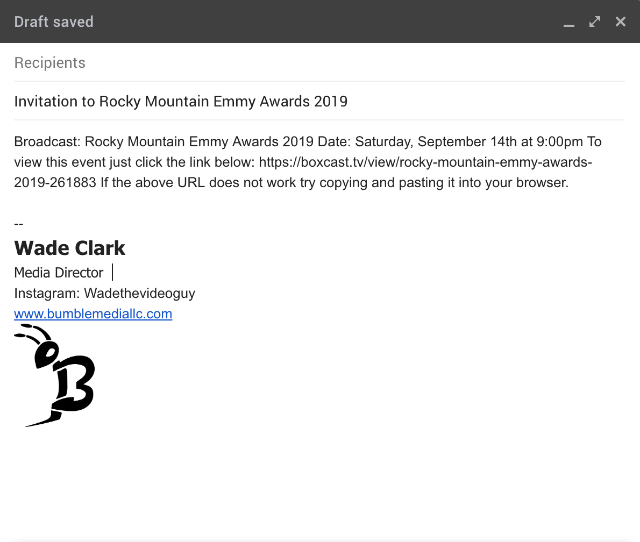Provide a short answer using a single word or phrase for the following question: 
What is the website URL of the sender?

www.bumblemediallc.com